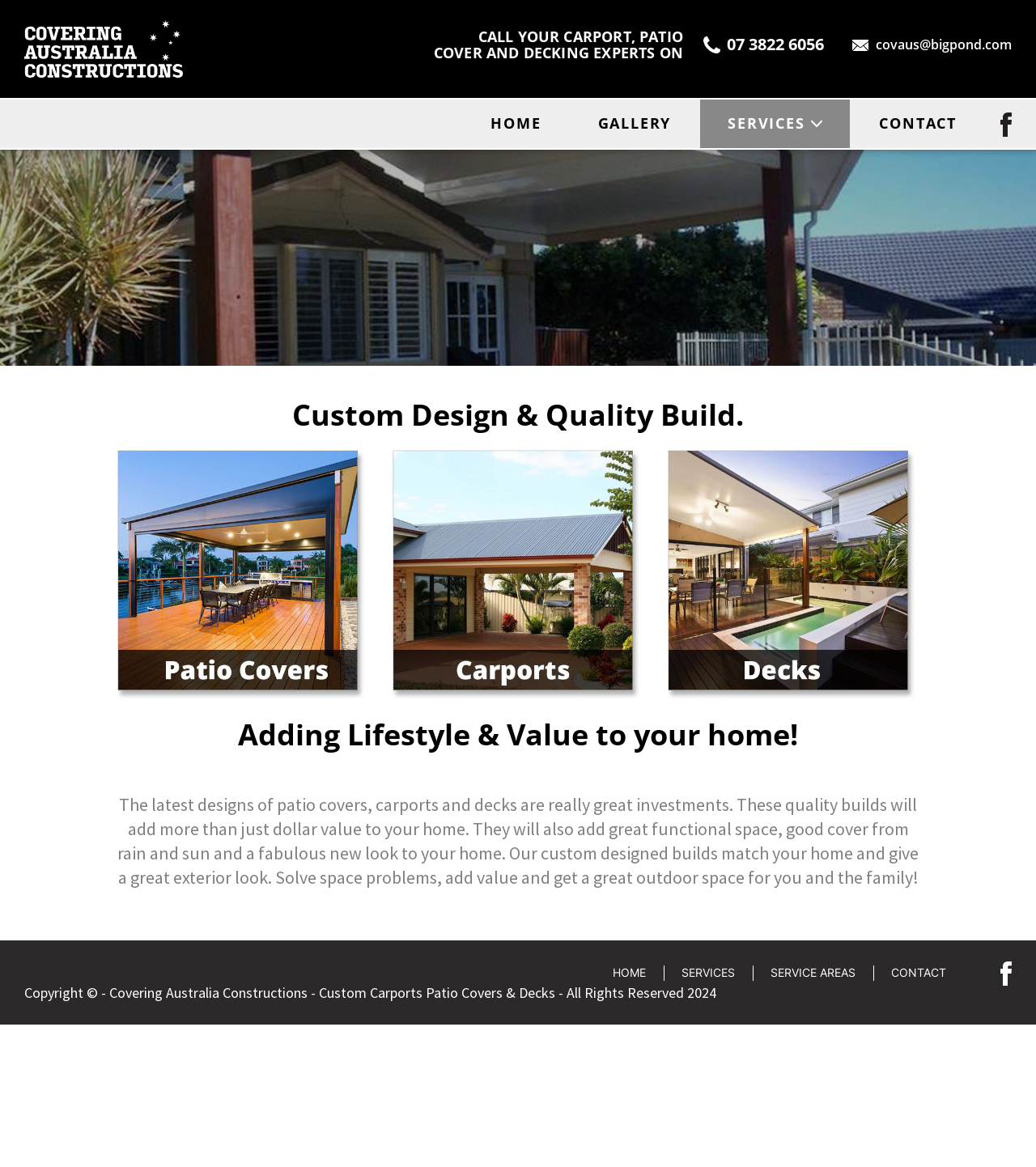Please identify the bounding box coordinates of the region to click in order to complete the task: "Call the phone number". The coordinates must be four float numbers between 0 and 1, specified as [left, top, right, bottom].

[0.679, 0.029, 0.795, 0.048]